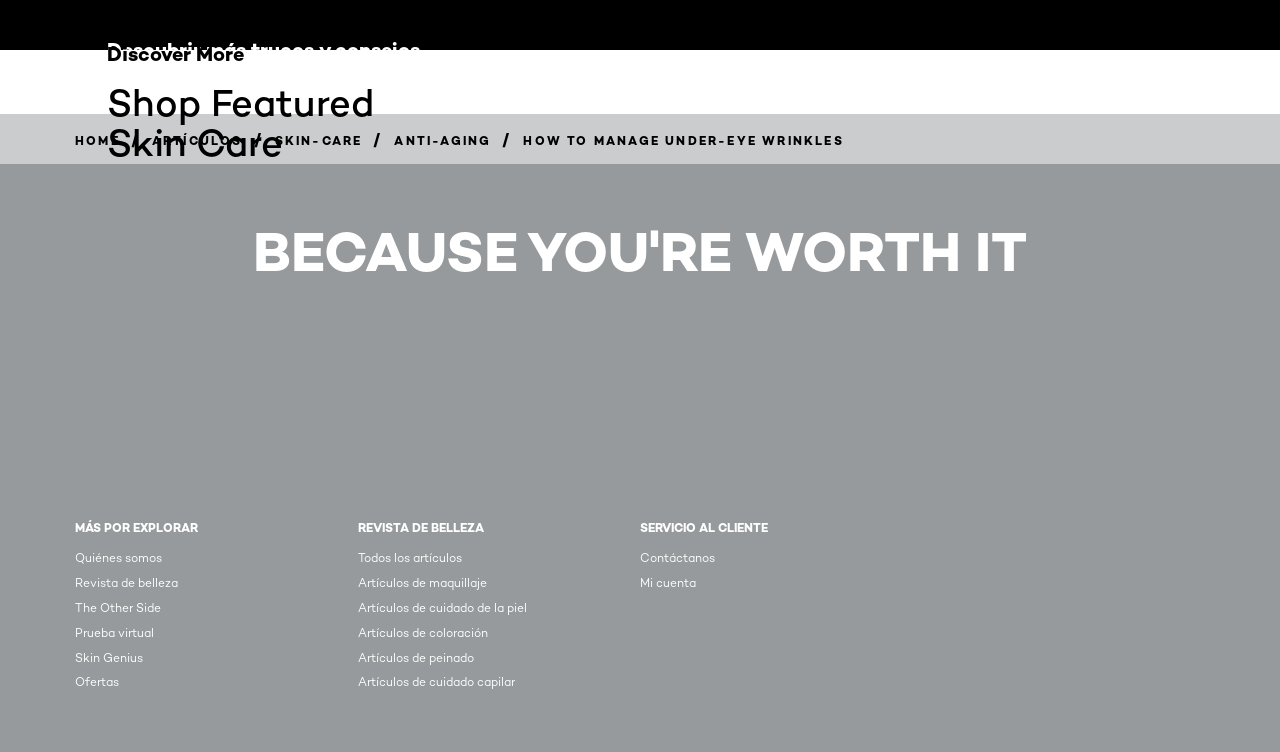Using the given description, provide the bounding box coordinates formatted as (top-left x, top-left y, bottom-right x, bottom-right y), with all values being floating point numbers between 0 and 1. Description: Artículos de maquillaje

[0.279, 0.765, 0.38, 0.785]